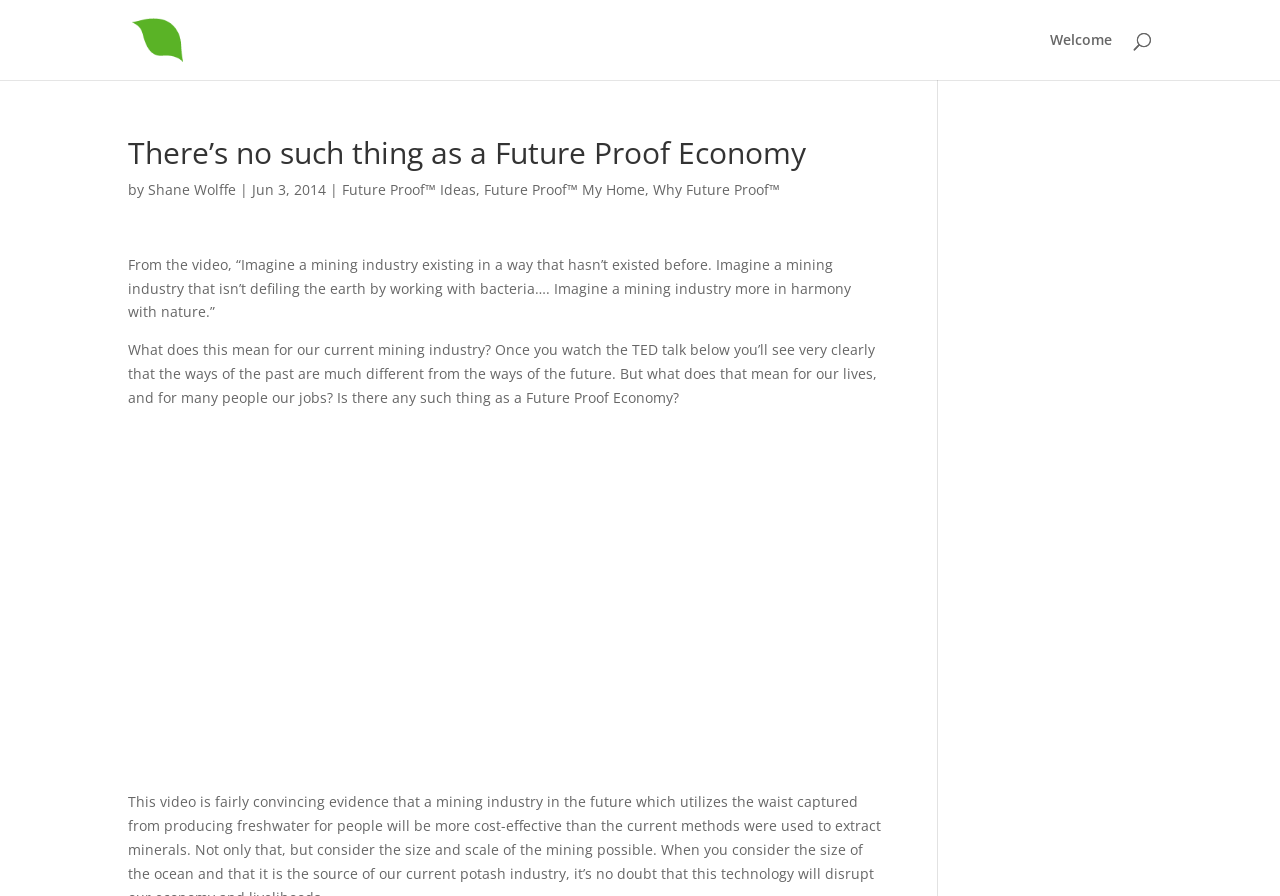Create a full and detailed caption for the entire webpage.

The webpage appears to be a blog post or article discussing the concept of a "Future Proof Economy". At the top, there is a logo or image of "futureproofmybuilding.com" with a link to the website. Below the logo, there is a navigation menu with links to "Welcome" and a search bar.

The main content of the page is divided into sections. The first section has a heading that matches the title of the webpage, "There’s no such thing as a Future Proof Economy", followed by the author's name, "Shane Wolffe", and the date "Jun 3, 2014". Below this, there are links to related topics, including "Future Proof™ Ideas", "Future Proof™ My Home", and "Why Future Proof™".

The main article begins with a quote from a video, describing a hypothetical mining industry that coexists with nature. The text then poses questions about the implications of this concept on the current mining industry and its impact on people's lives and jobs. The article continues below, but the content is not fully summarized here.

At the bottom of the page, there is an iframe, likely containing a video, possibly the TED talk mentioned in the article. Overall, the webpage has a simple layout with a focus on the article's content, accompanied by some navigation links and a video.